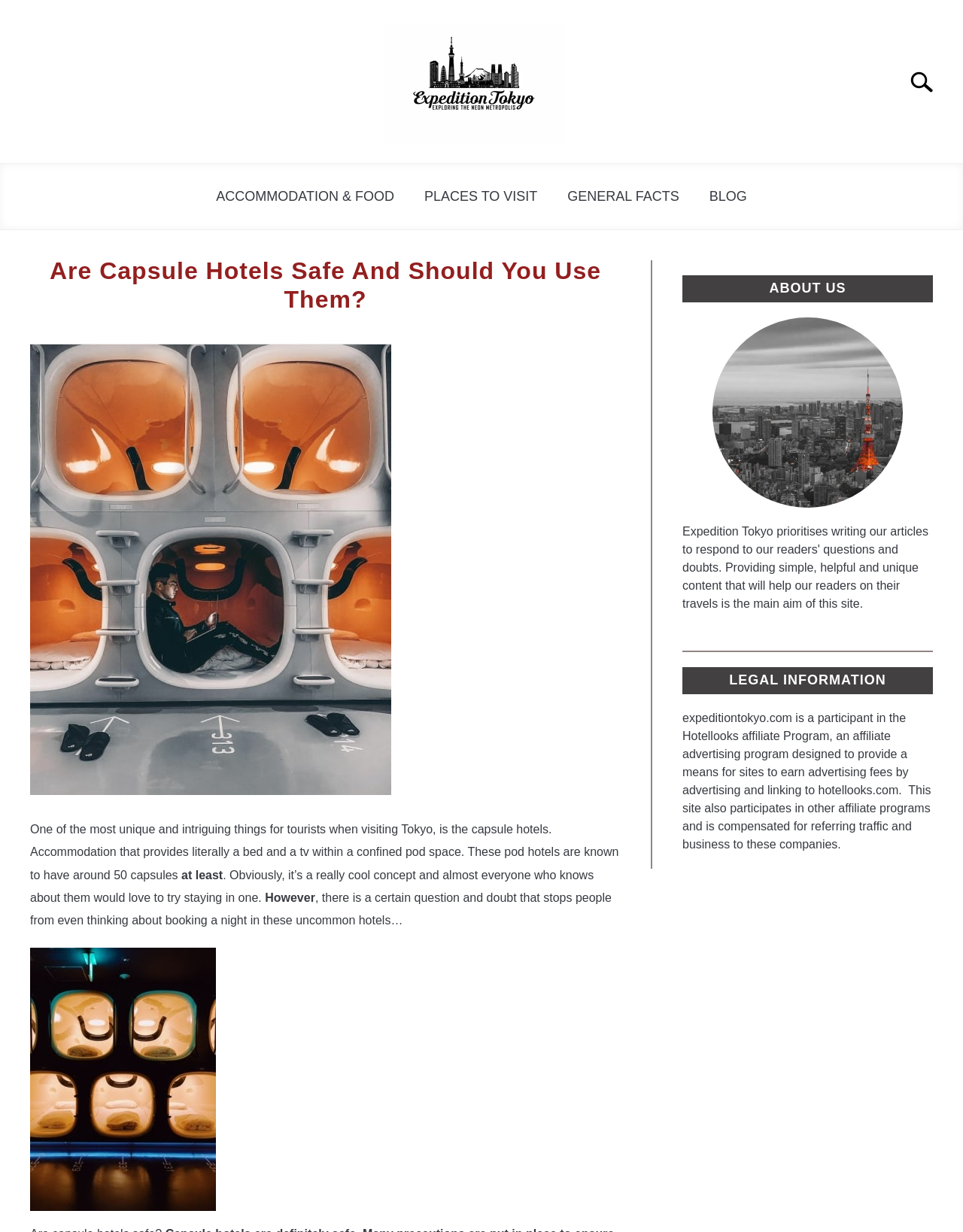What is the approximate number of capsules in a pod hotel?
Utilize the image to construct a detailed and well-explained answer.

I found the answer by reading the article content, which mentions that 'These pod hotels are known to have around 50 capsules'.